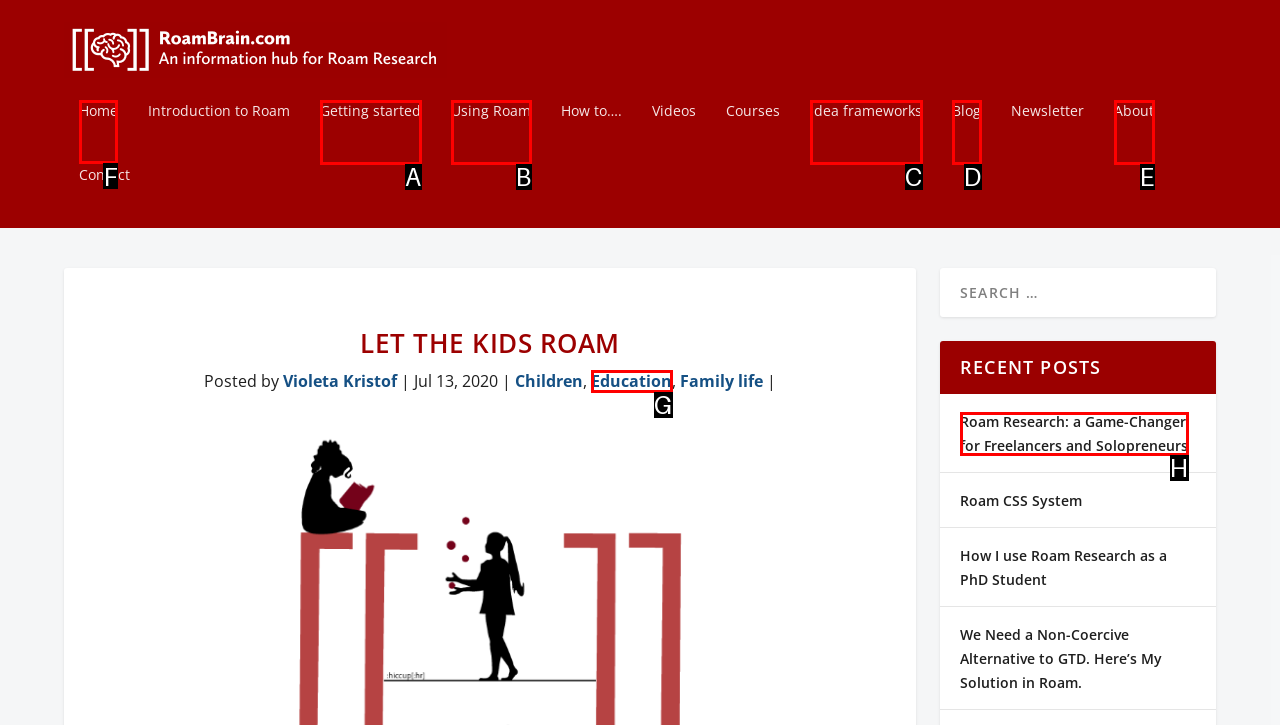Pick the HTML element that should be clicked to execute the task: go to home page
Respond with the letter corresponding to the correct choice.

F